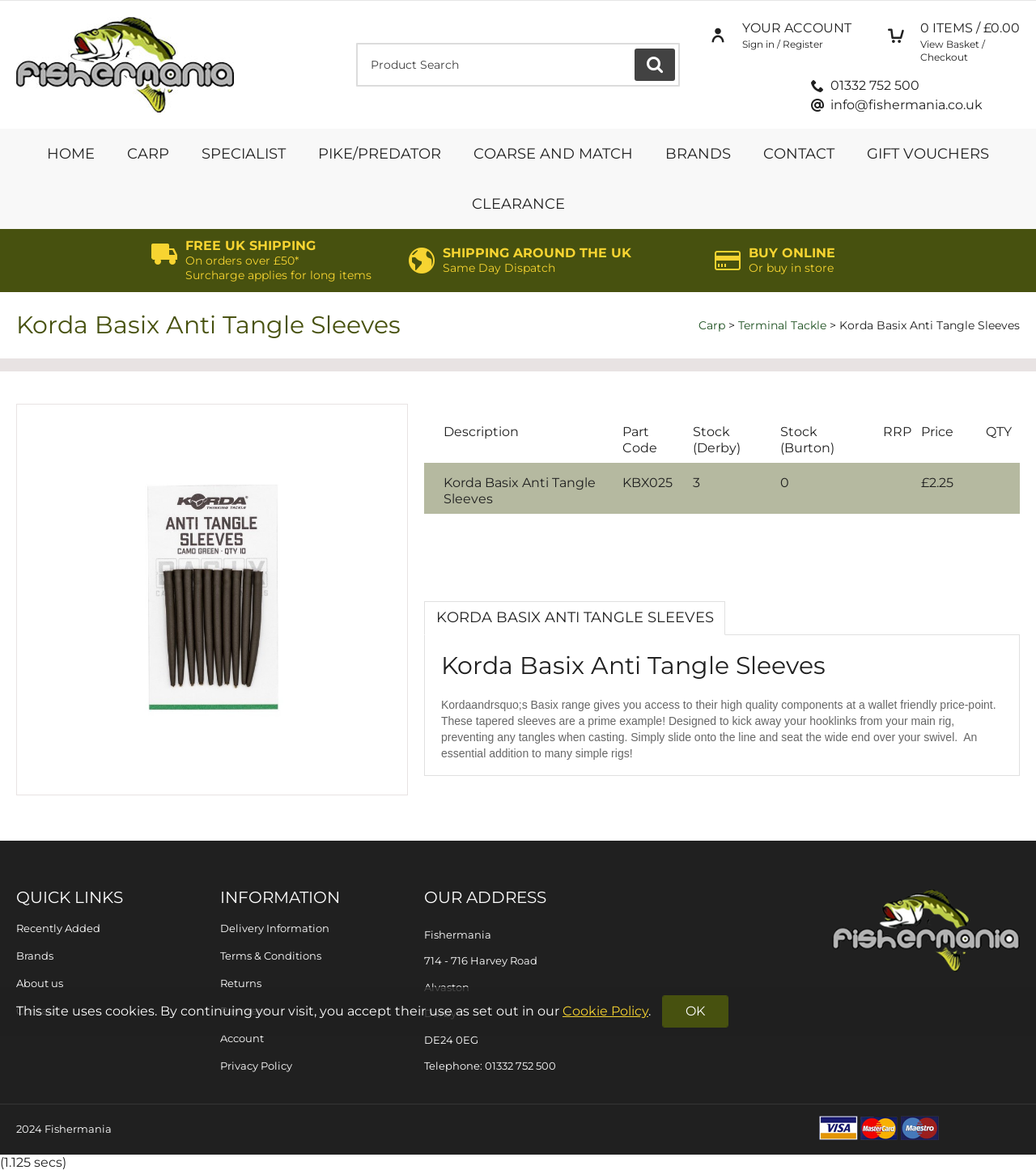Please find the bounding box coordinates of the element that you should click to achieve the following instruction: "Contact us". The coordinates should be presented as four float numbers between 0 and 1: [left, top, right, bottom].

[0.802, 0.066, 0.888, 0.08]